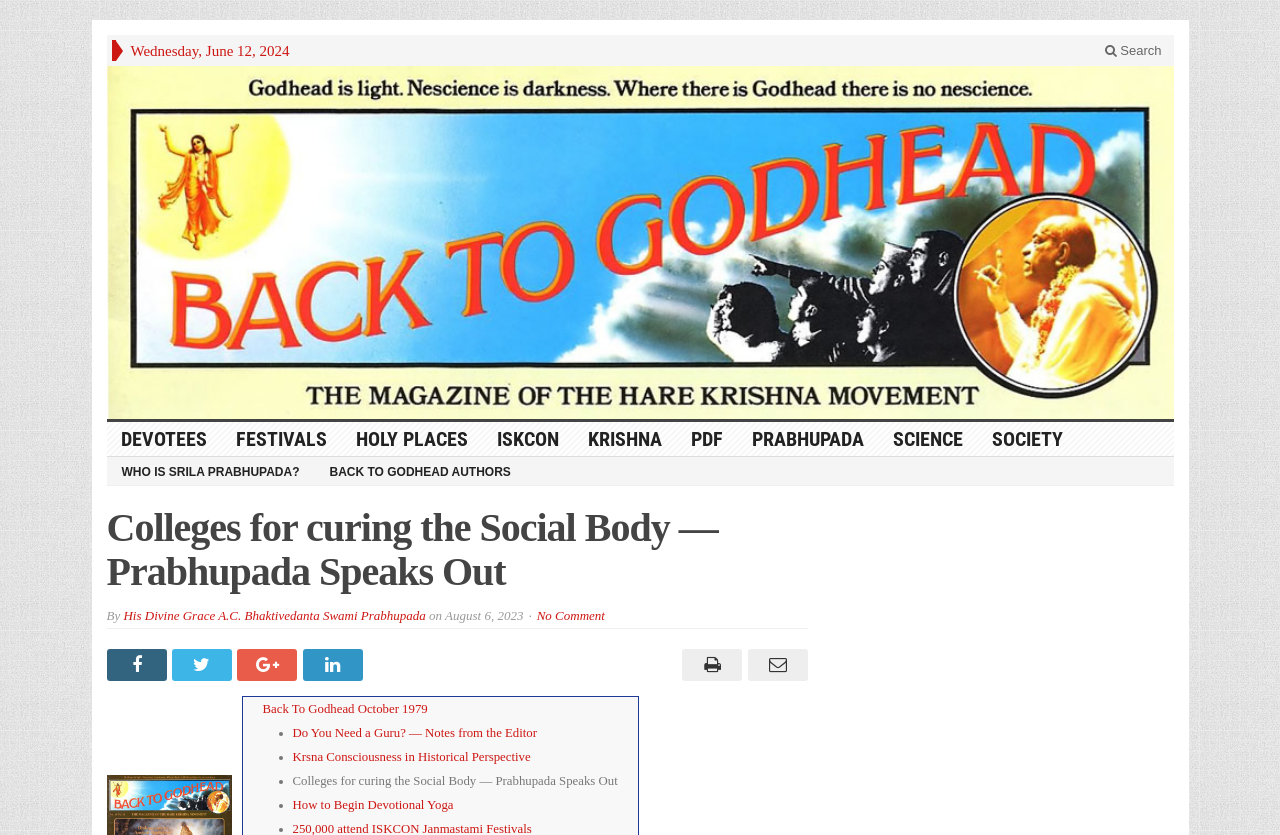What is the name of the author of the article?
Give a one-word or short-phrase answer derived from the screenshot.

His Divine Grace A.C. Bhaktivedanta Swami Prabhupada